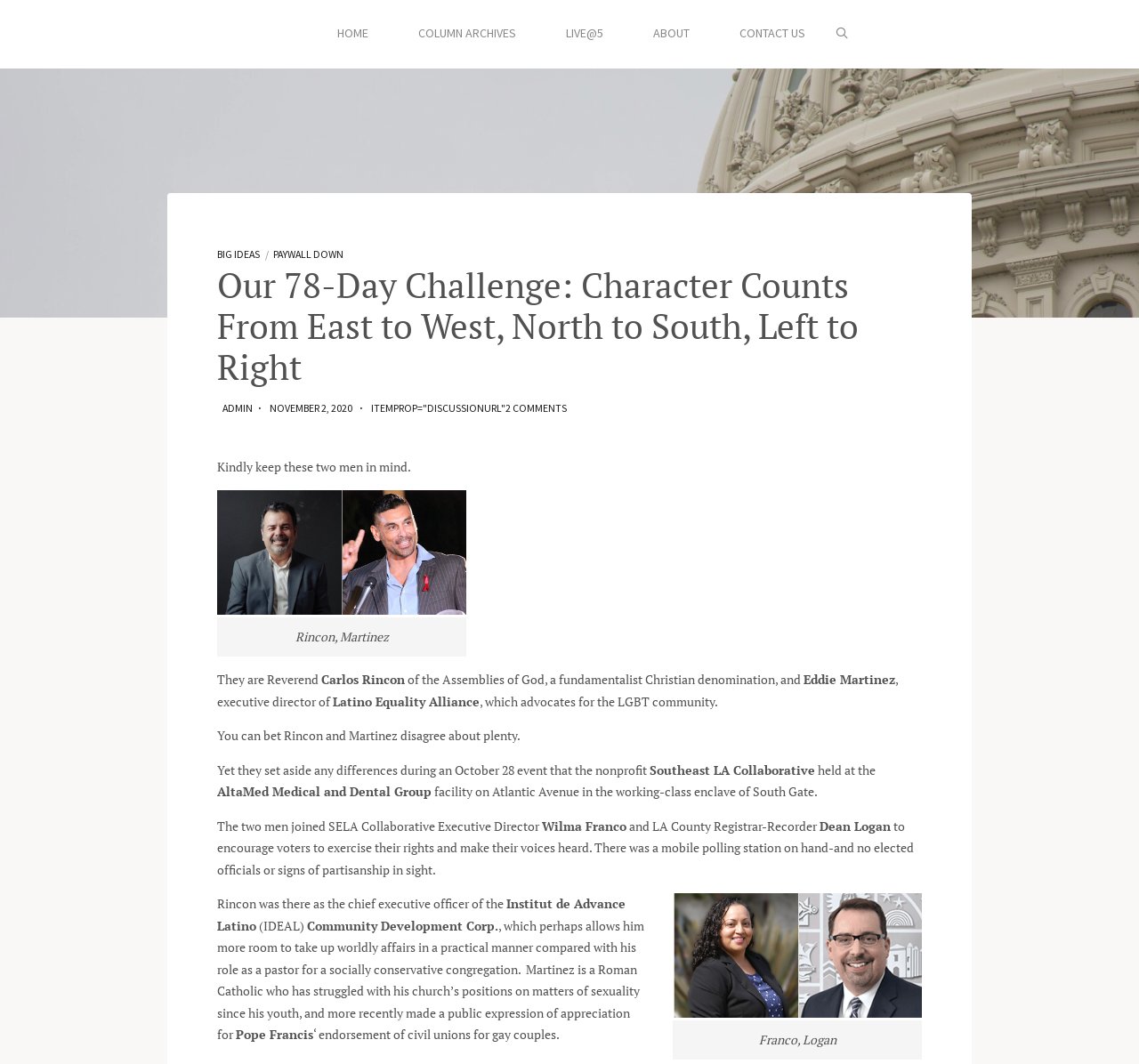Please predict the bounding box coordinates of the element's region where a click is necessary to complete the following instruction: "Click HOME". The coordinates should be represented by four float numbers between 0 and 1, i.e., [left, top, right, bottom].

[0.275, 0.0, 0.346, 0.063]